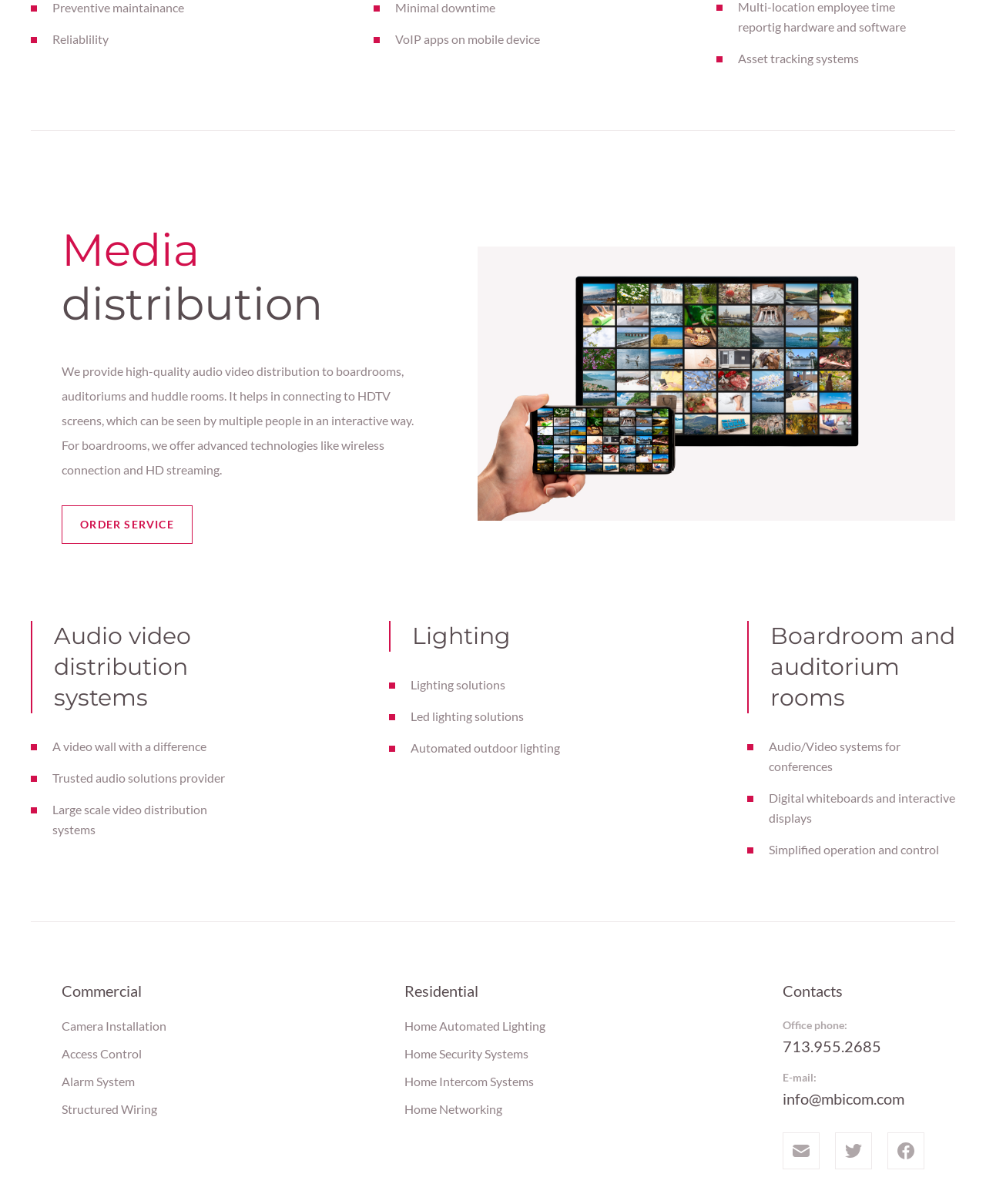Give a one-word or one-phrase response to the question:
What type of lighting solutions are offered?

Led lighting solutions